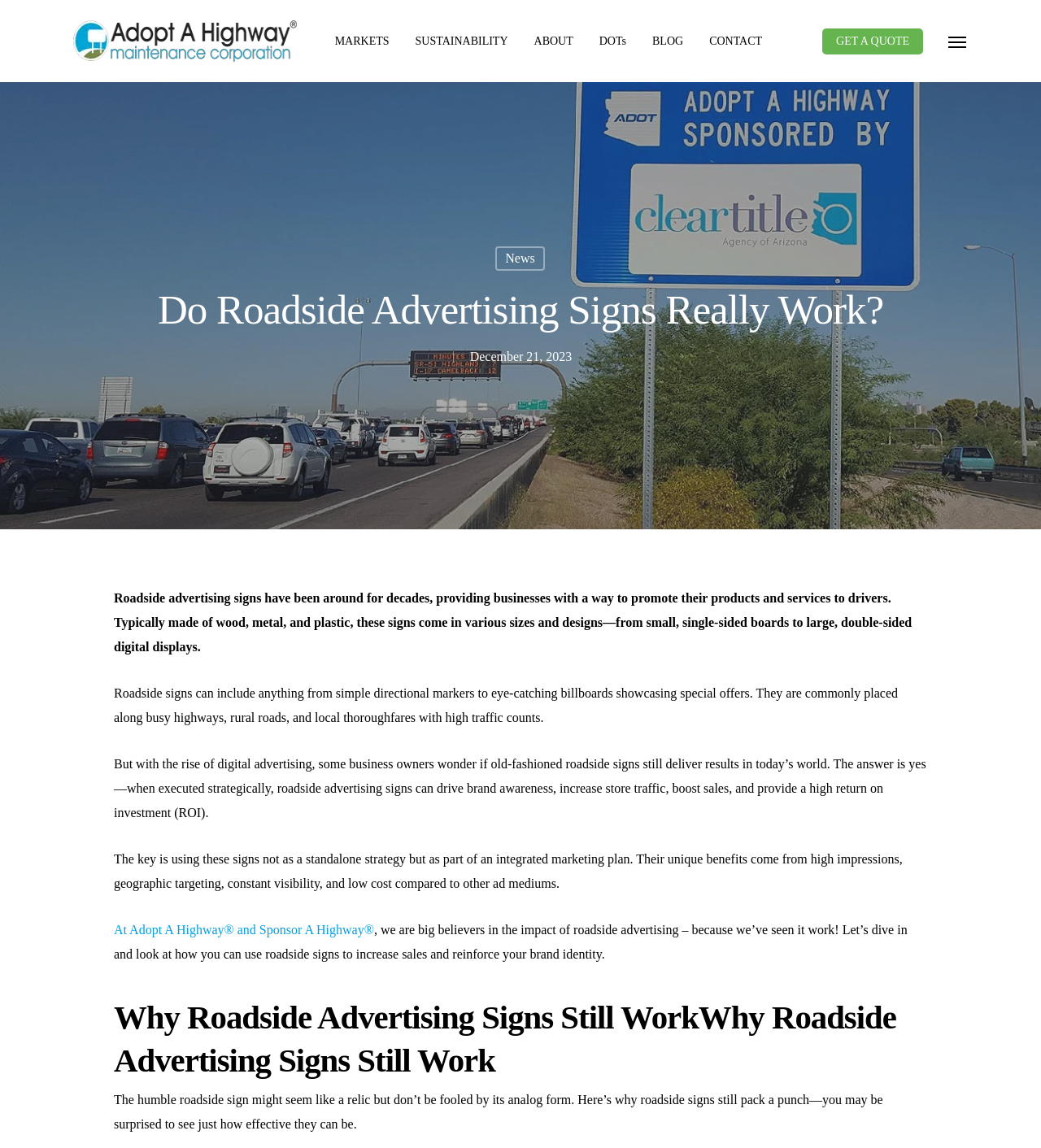Identify the bounding box coordinates for the element you need to click to achieve the following task: "Read the blog". The coordinates must be four float values ranging from 0 to 1, formatted as [left, top, right, bottom].

[0.627, 0.031, 0.656, 0.041]